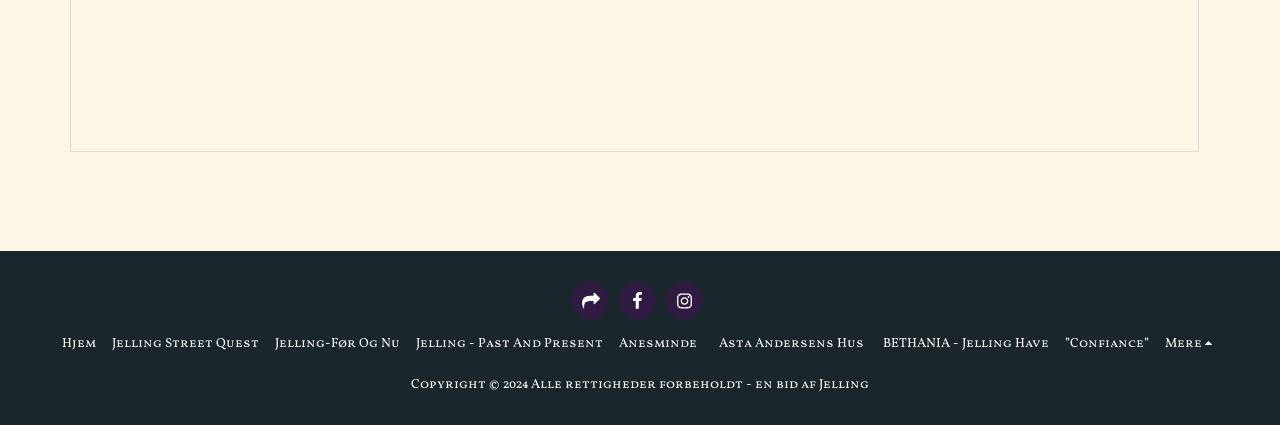Locate the bounding box coordinates of the UI element described by: "Anesminde". The bounding box coordinates should consist of four float numbers between 0 and 1, i.e., [left, top, right, bottom].

[0.484, 0.786, 0.549, 0.833]